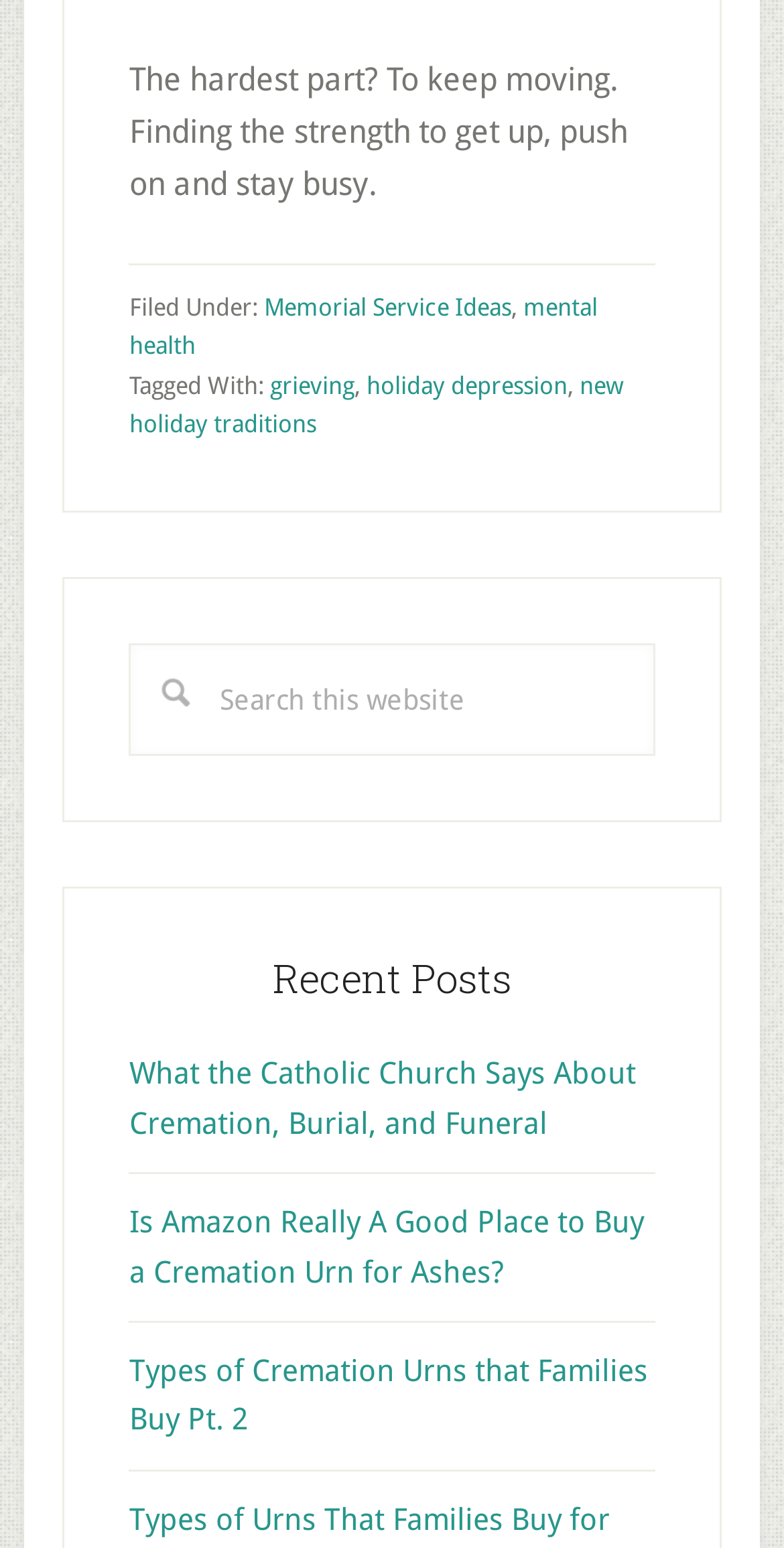Using floating point numbers between 0 and 1, provide the bounding box coordinates in the format (top-left x, top-left y, bottom-right x, bottom-right y). Locate the UI element described here: new holiday traditions

[0.165, 0.24, 0.795, 0.283]